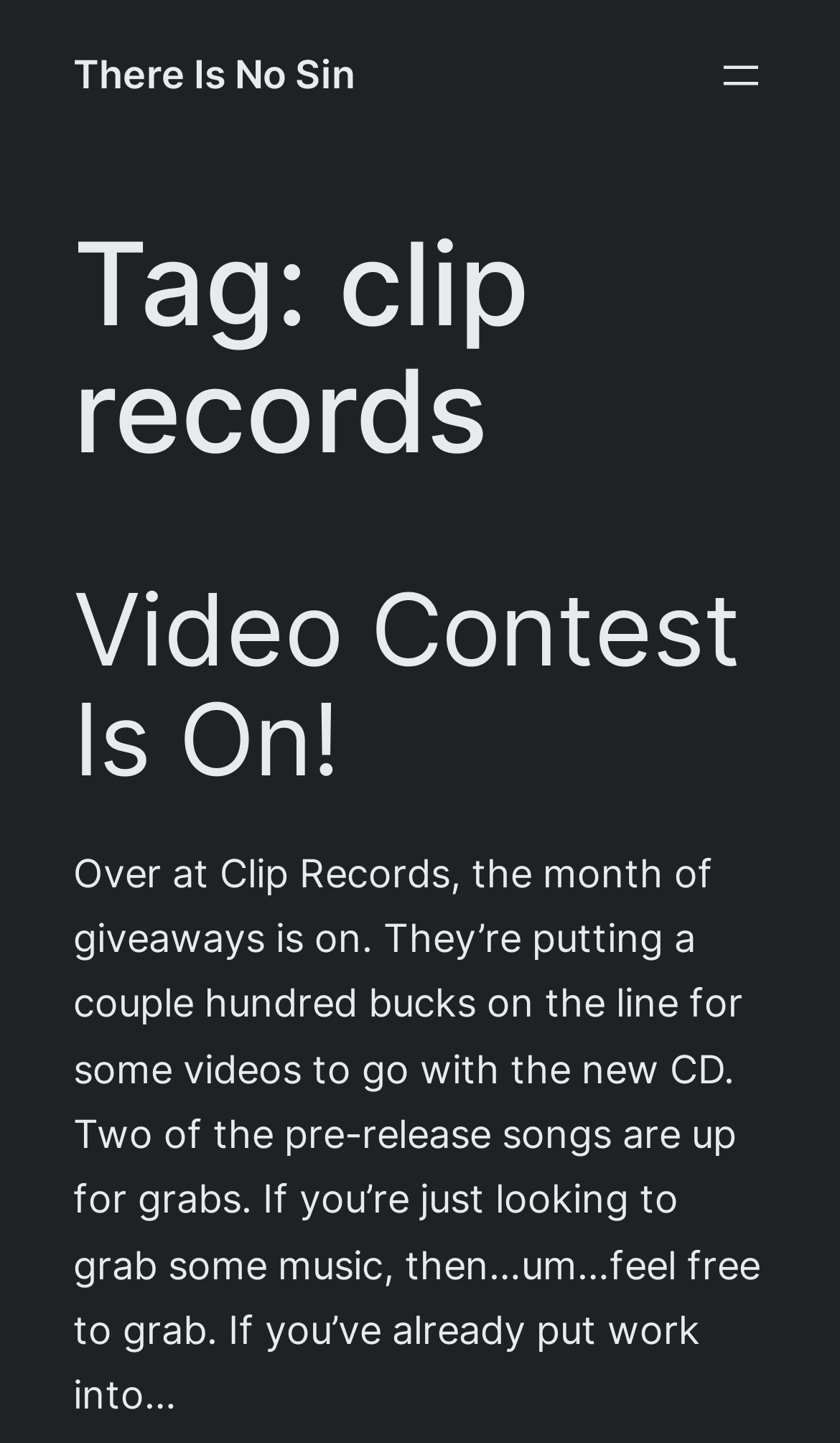Detail the features and information presented on the webpage.

The webpage is about Clip Records, specifically focusing on the theme "There Is No Sin". At the top-left corner, there is a large heading with the title "There Is No Sin", which is also a clickable link. Below this heading, there is a smaller heading that reads "Tag: clip records", positioned at the top-center of the page.

On the top-right corner, there is a navigation menu labeled "Navigation", which can be opened by clicking a button labeled "Open menu". This menu is likely to contain links to other pages or sections of the website.

Further down the page, there is another heading that announces "Video Contest Is On!", which is also a clickable link. This heading is positioned at the center of the page, and below it, there is a block of text that describes a video contest being held by Clip Records. The contest offers a couple hundred bucks in prizes for creating videos to accompany new CD releases, and two pre-release songs are available for download. The text also mentions that people can participate in the contest or simply download the music.